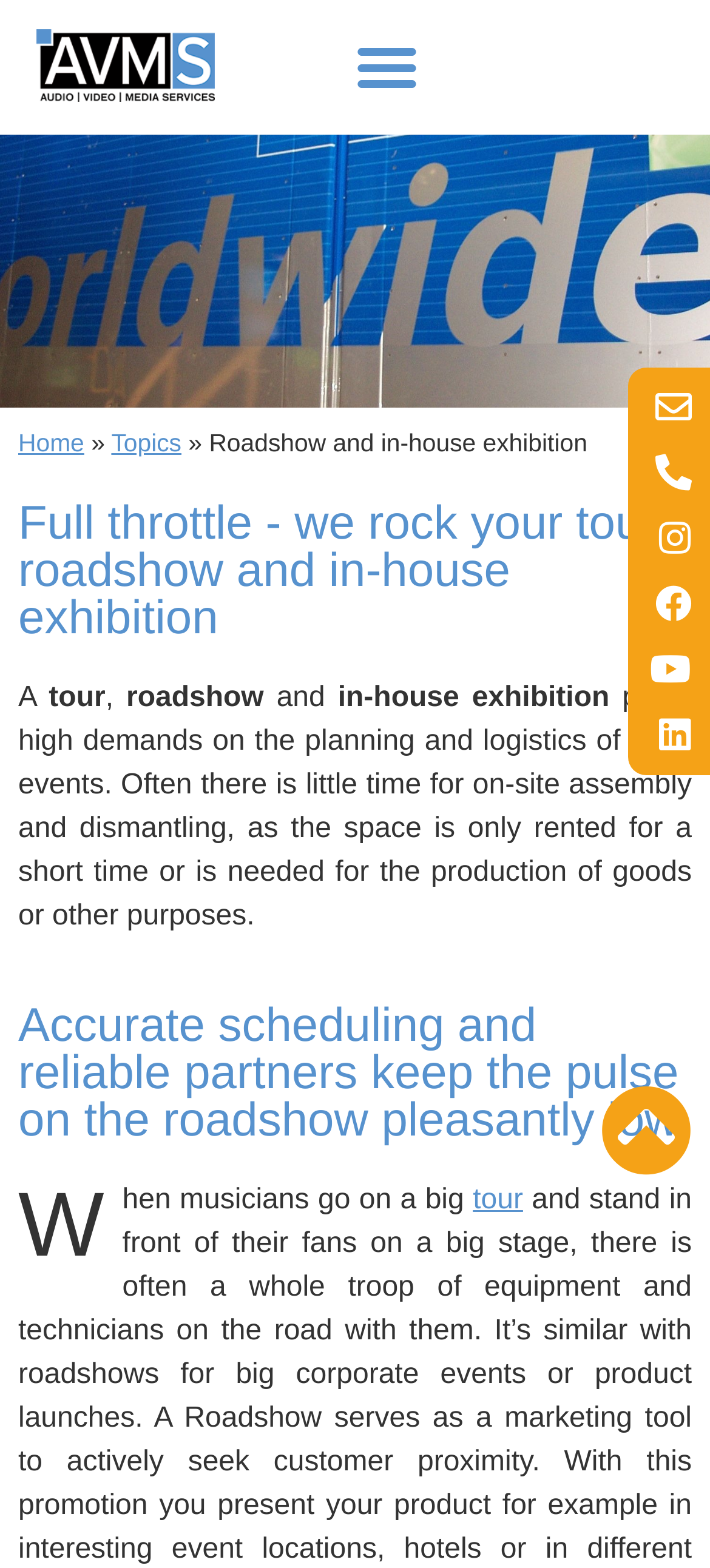What is the purpose of AVMS?
Answer briefly with a single word or phrase based on the image.

To provide technology and service